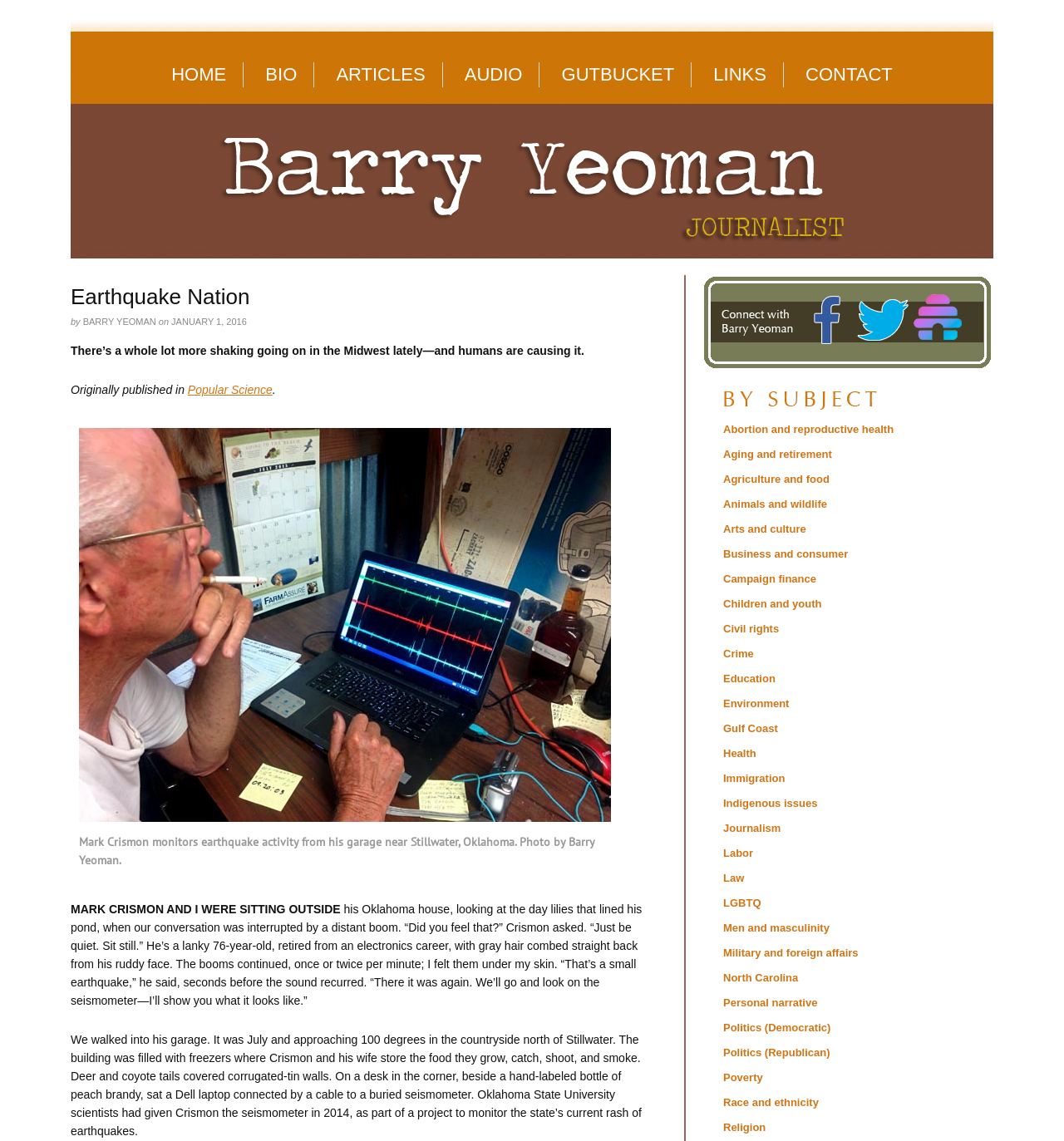What is the author's name?
Give a thorough and detailed response to the question.

The author's name is mentioned in the header section of the webpage, specifically in the text 'by BARRY YEOMAN'.